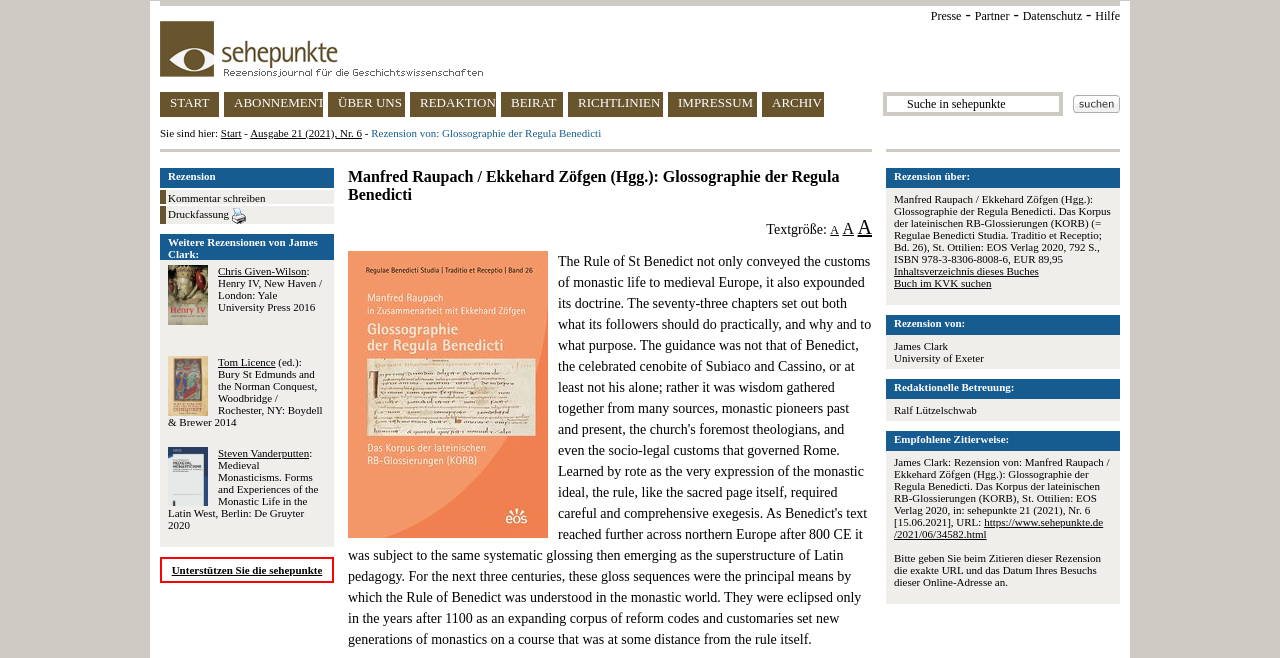Please find the bounding box coordinates of the element that must be clicked to perform the given instruction: "Click on the 'Presse' link". The coordinates should be four float numbers from 0 to 1, i.e., [left, top, right, bottom].

[0.727, 0.014, 0.751, 0.035]